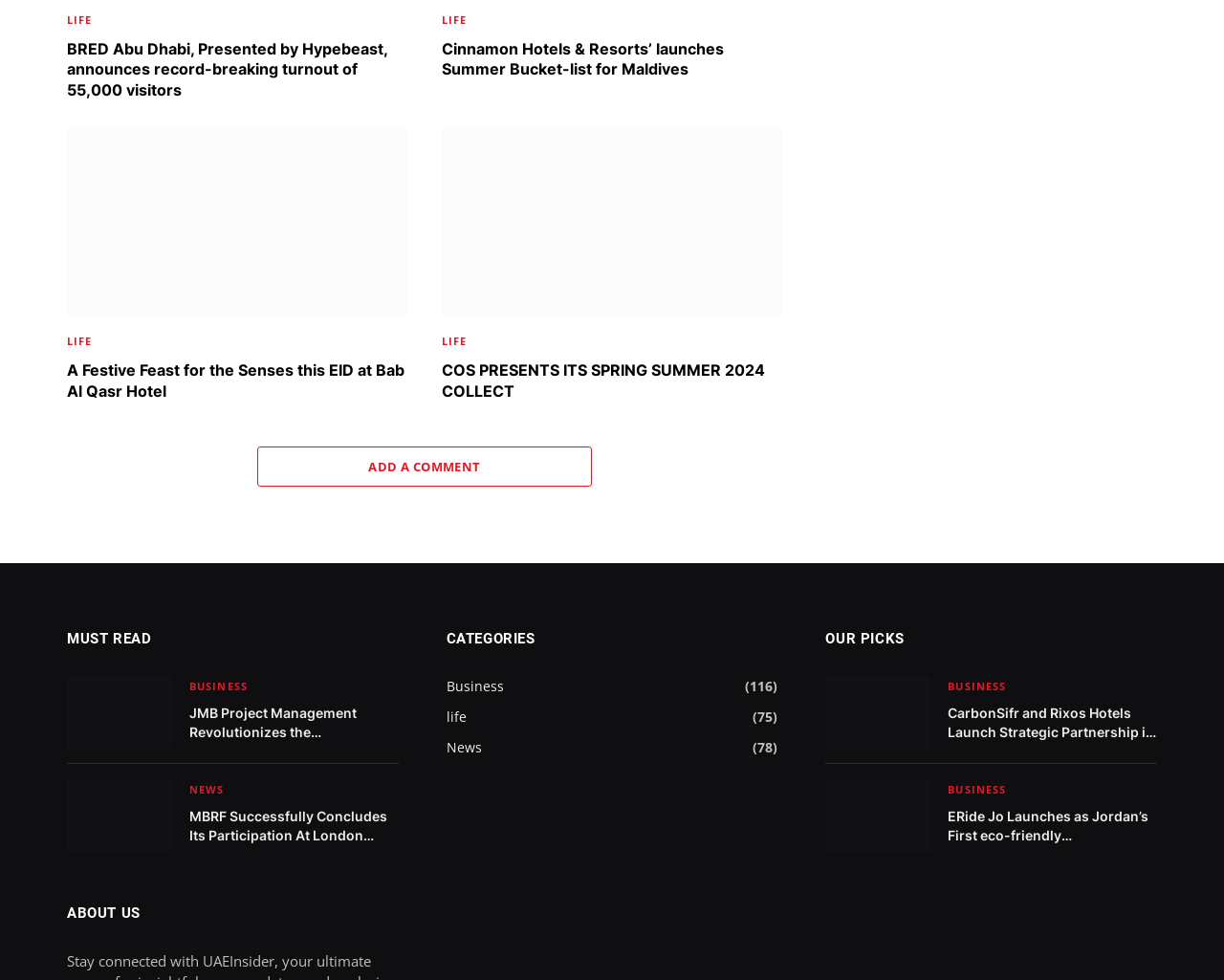Respond to the following query with just one word or a short phrase: 
What is the name of the hotel offering a festive feast for Eid?

Bab Al Qasr Hotel